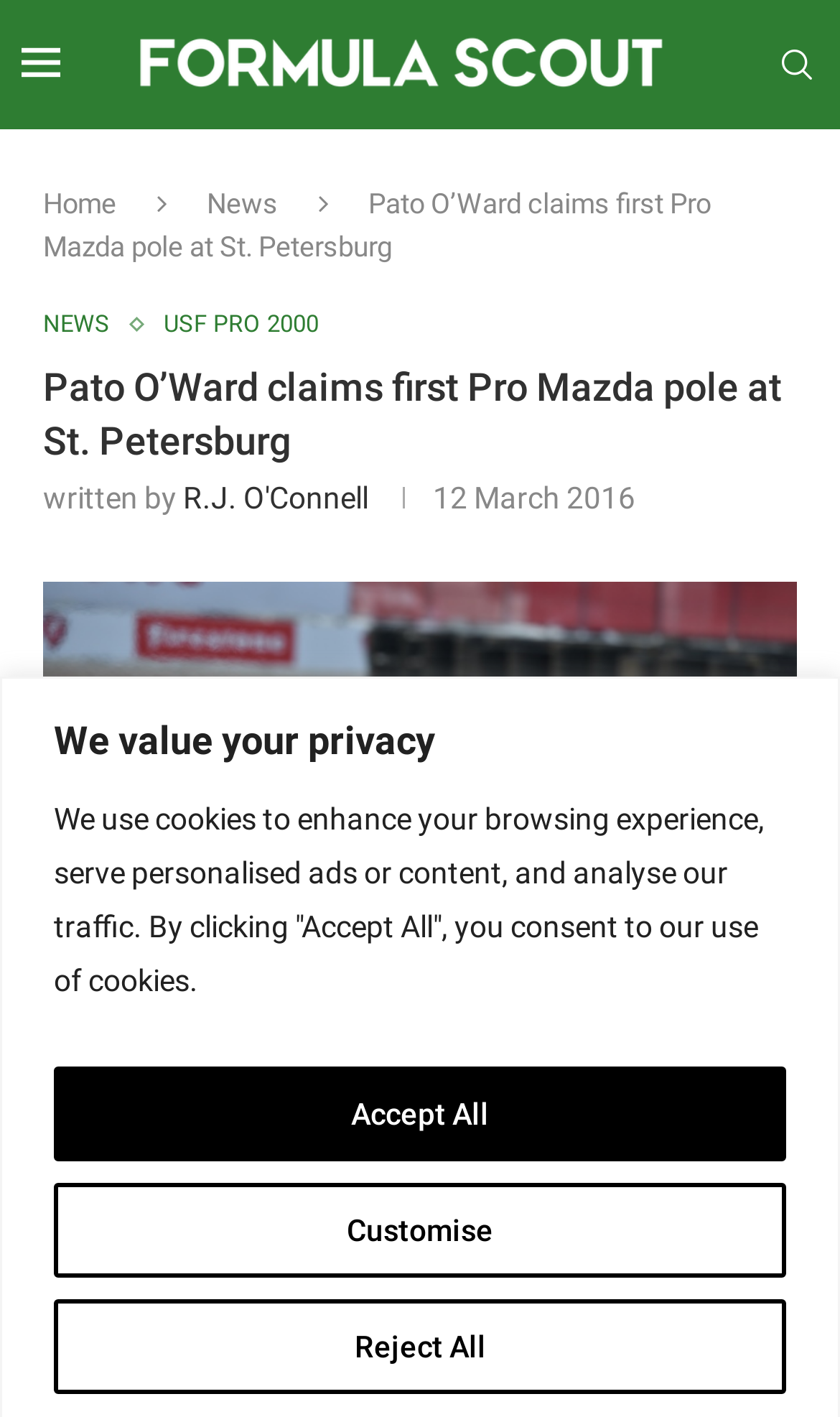Given the webpage screenshot, identify the bounding box of the UI element that matches this description: "USF Pro 2000".

[0.195, 0.219, 0.379, 0.239]